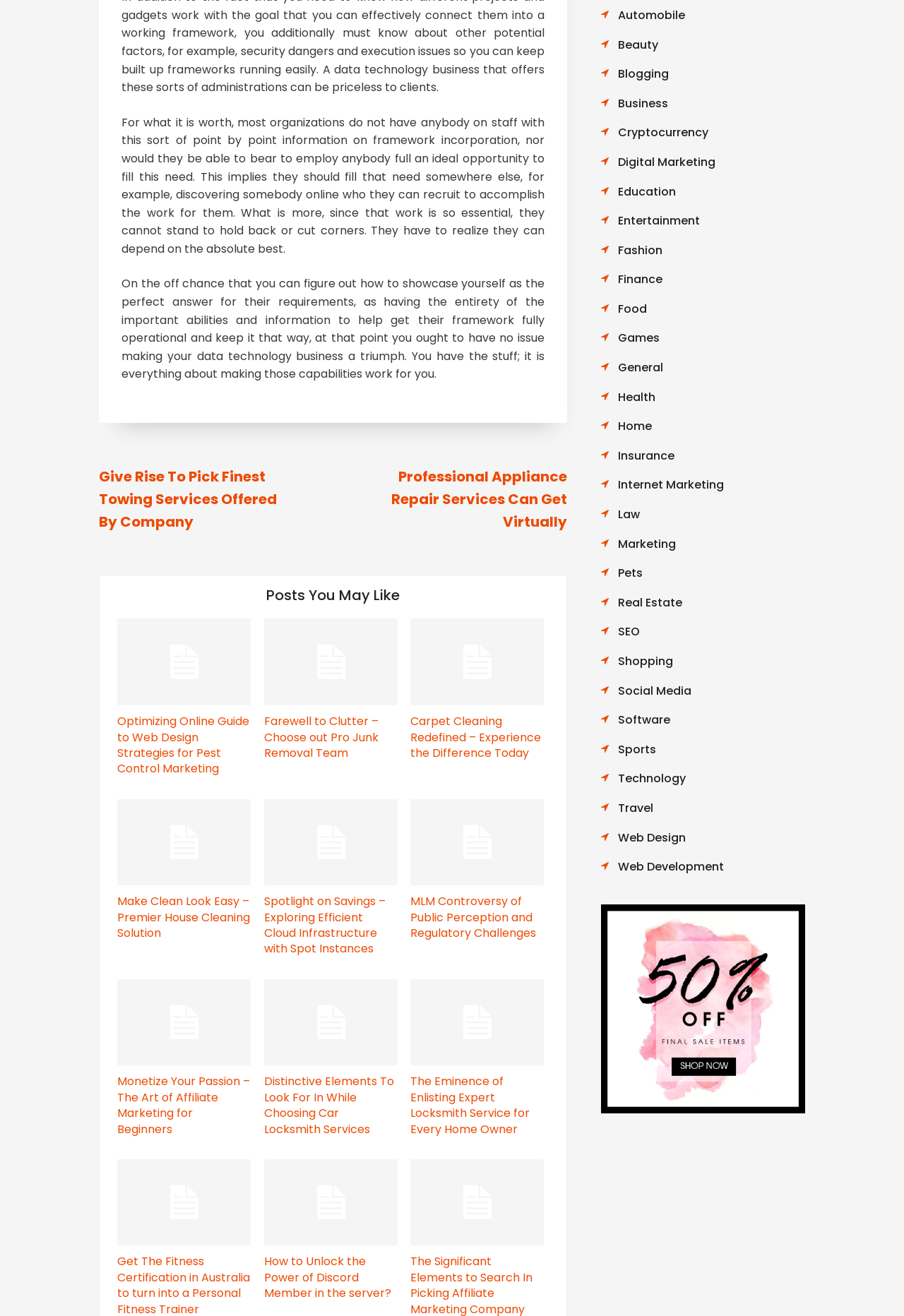How many years of experience does the author have in their profession? Based on the image, give a response in one word or a short phrase.

Over 30 years